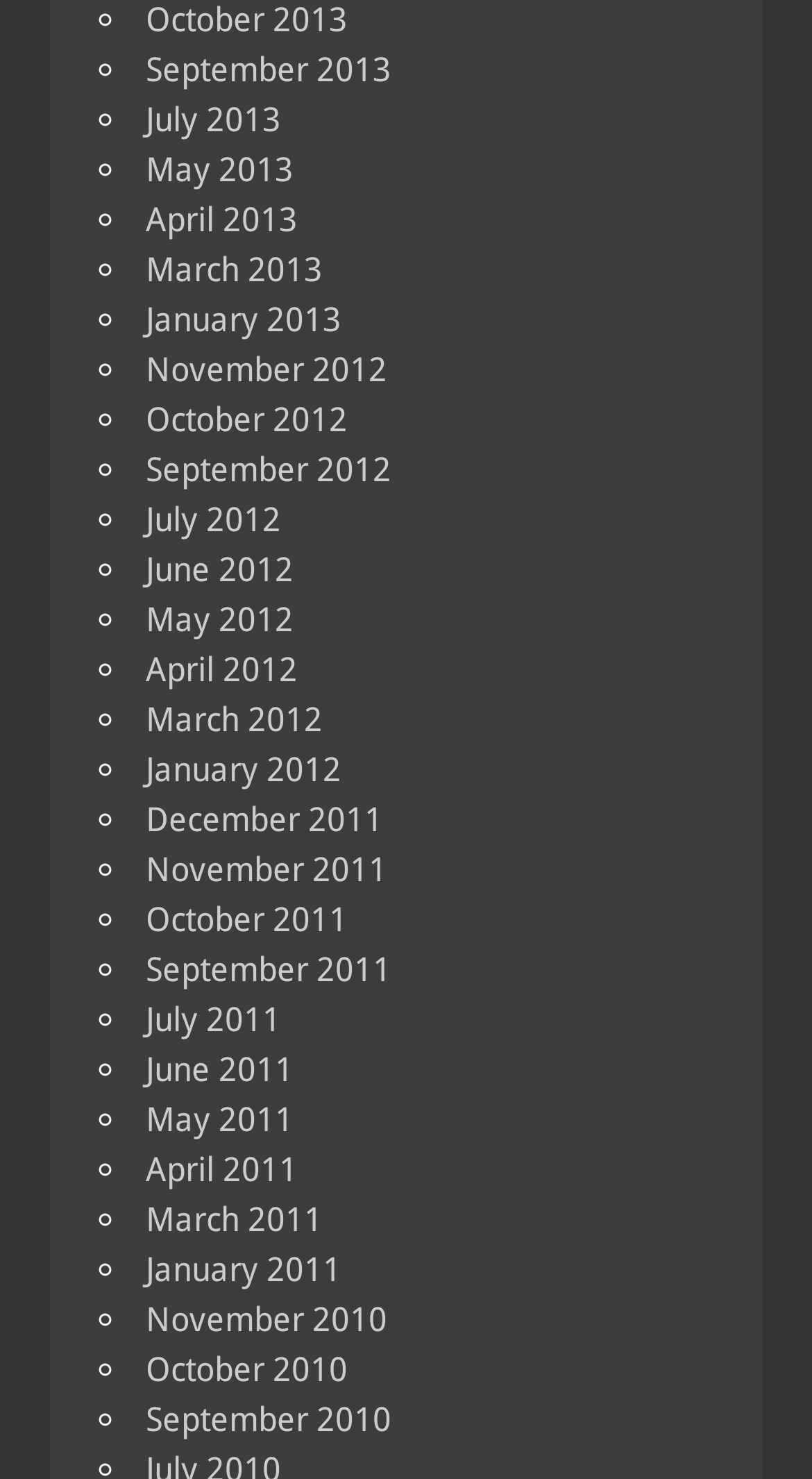Determine the bounding box coordinates of the UI element that matches the following description: "November 2011". The coordinates should be four float numbers between 0 and 1 in the format [left, top, right, bottom].

[0.179, 0.575, 0.477, 0.602]